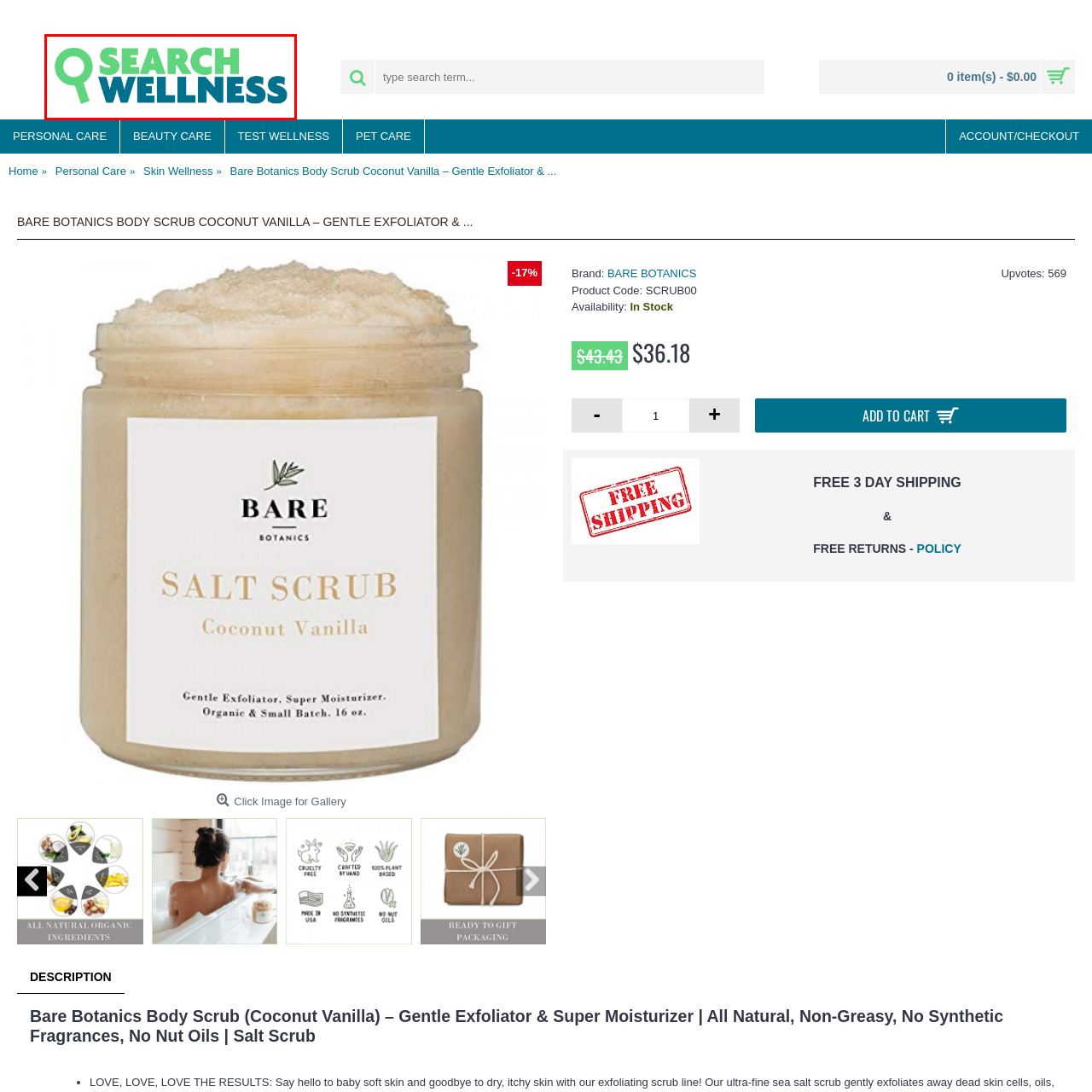What atmosphere does the design emphasize? Observe the image within the red bounding box and give a one-word or short-phrase answer.

Approachable and inviting